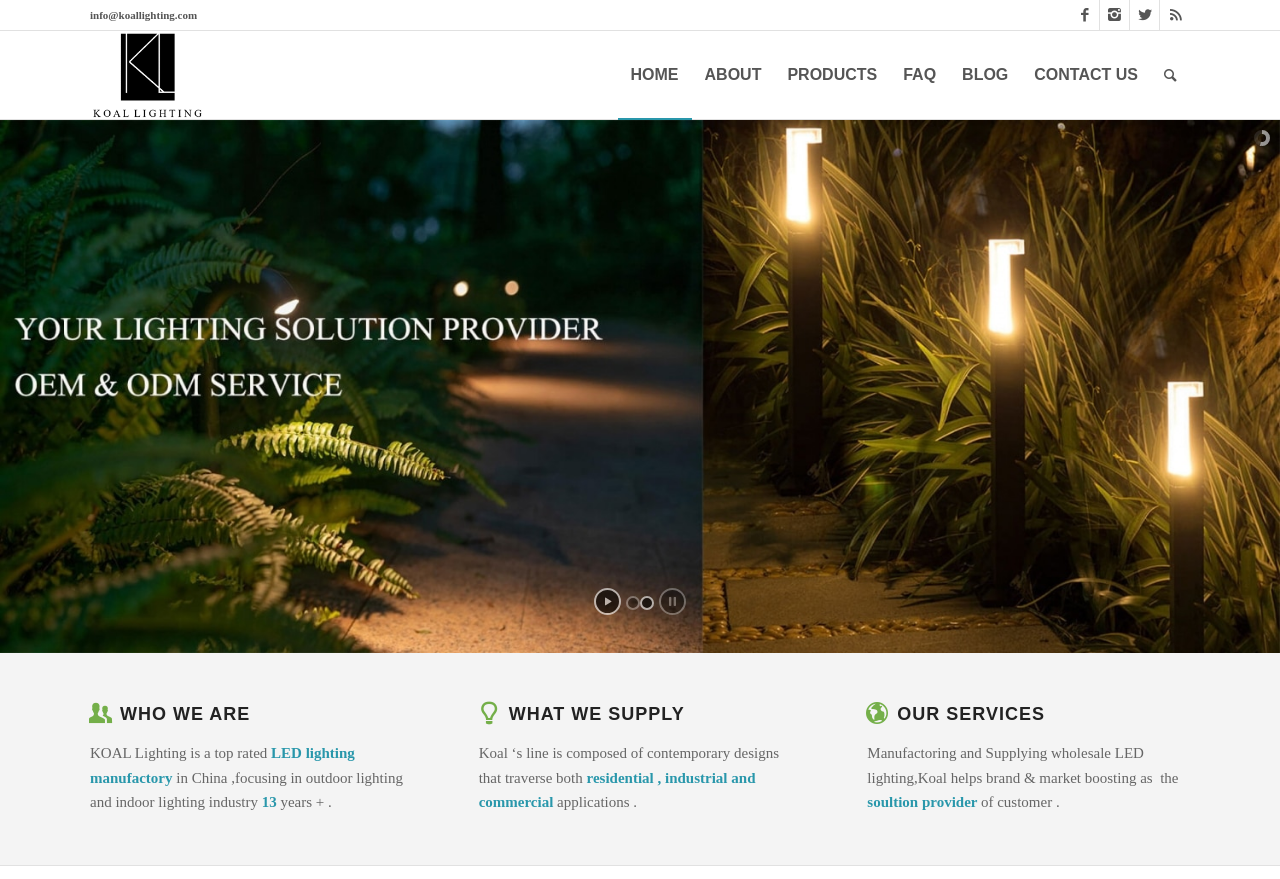Please mark the bounding box coordinates of the area that should be clicked to carry out the instruction: "start the slideshow".

[0.464, 0.669, 0.485, 0.7]